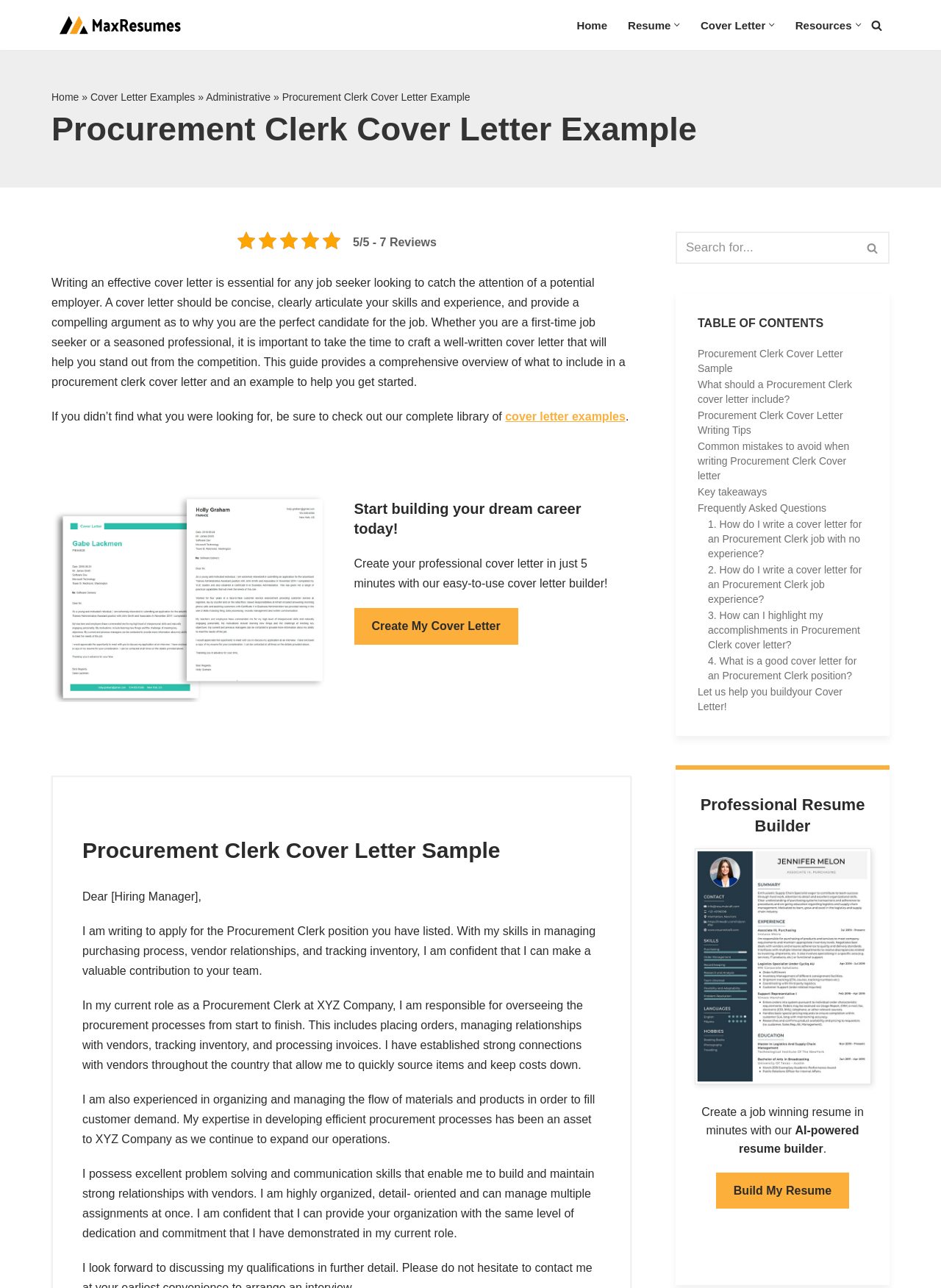Can you specify the bounding box coordinates of the area that needs to be clicked to fulfill the following instruction: "Search for something"?

[0.718, 0.18, 0.945, 0.205]